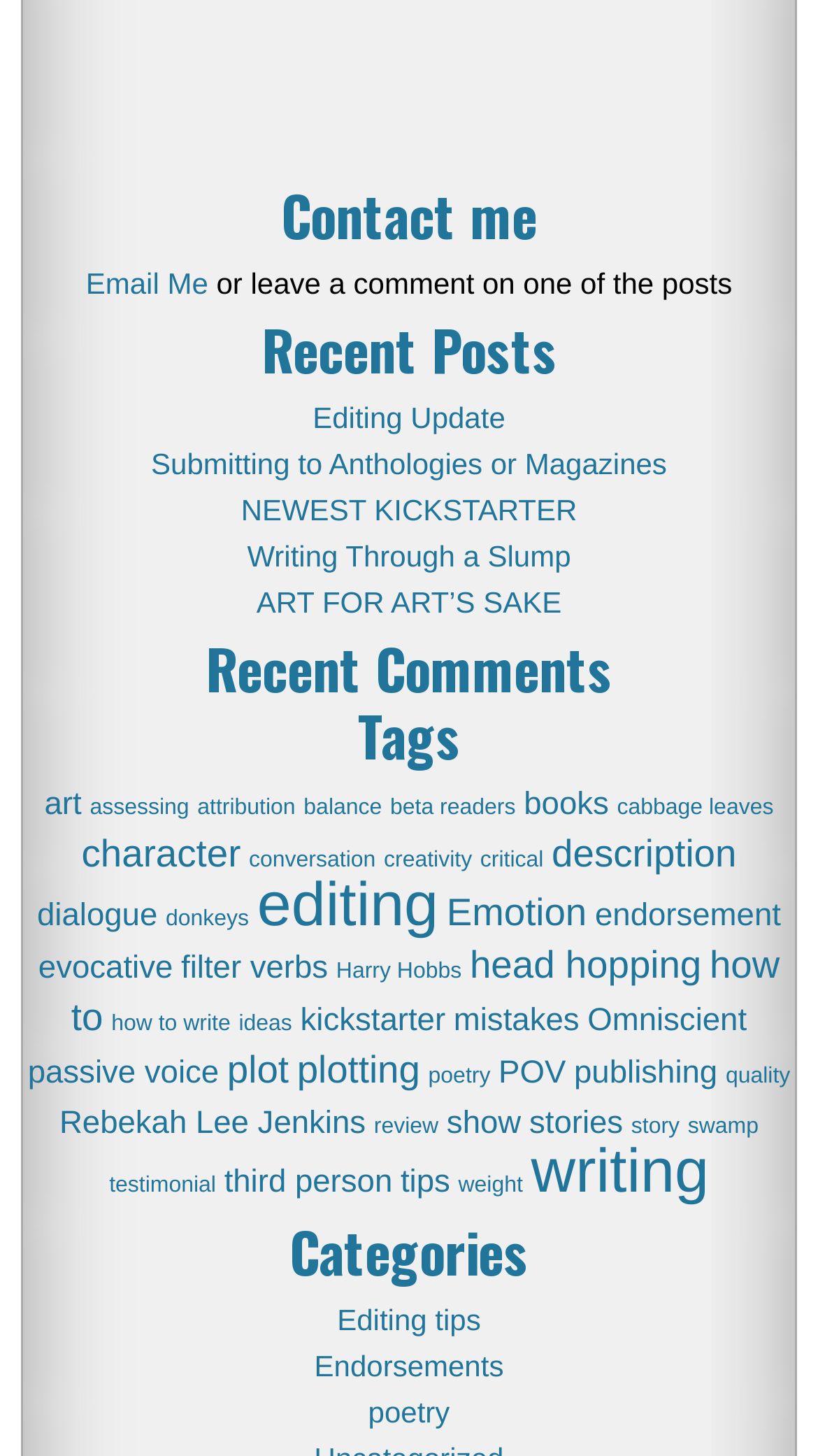Please locate the bounding box coordinates of the element's region that needs to be clicked to follow the instruction: "Explore the category of editing tips". The bounding box coordinates should be provided as four float numbers between 0 and 1, i.e., [left, top, right, bottom].

[0.412, 0.895, 0.588, 0.918]